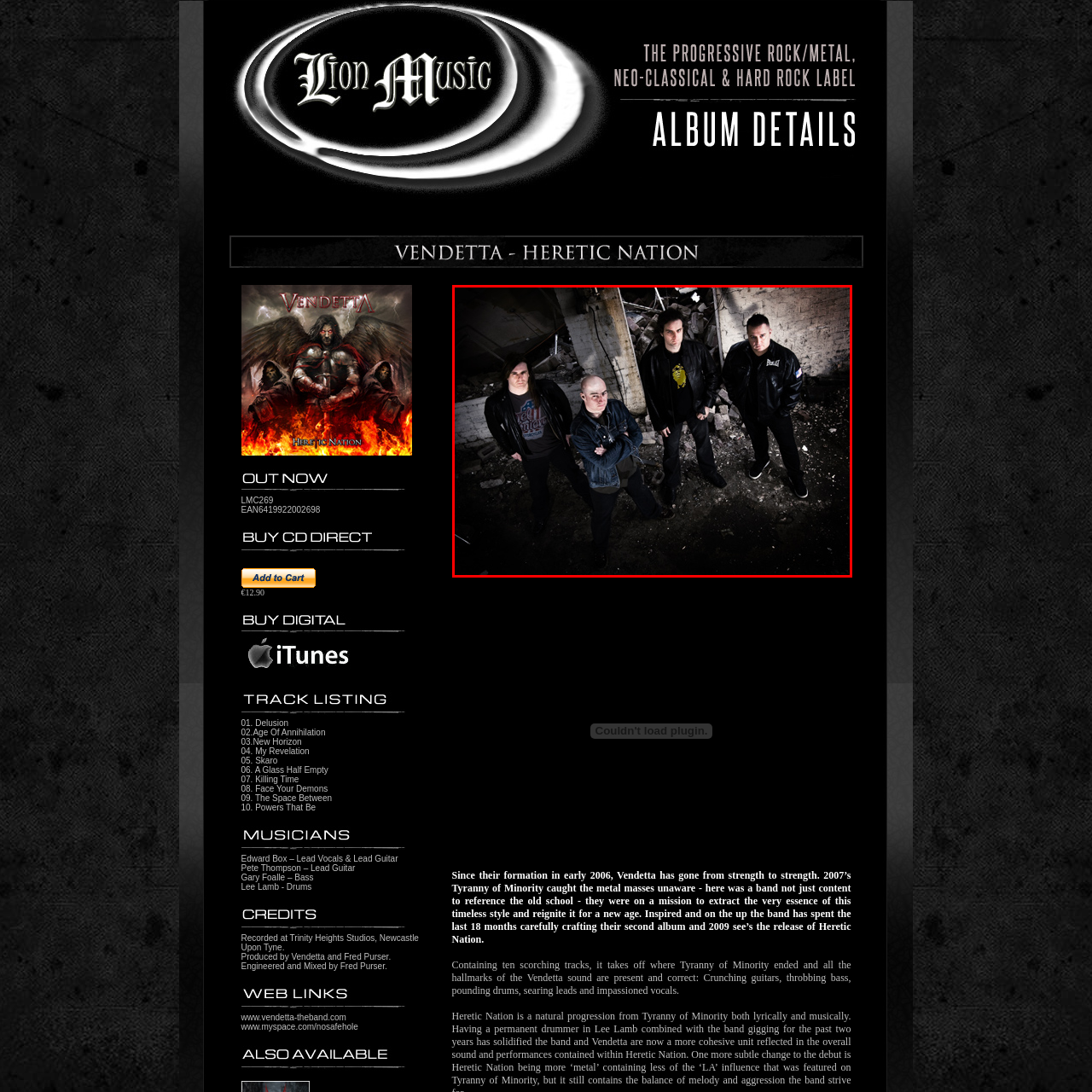What is unique about Vendetta's music style?
Review the image highlighted by the red bounding box and respond with a brief answer in one word or phrase.

fusion of styles